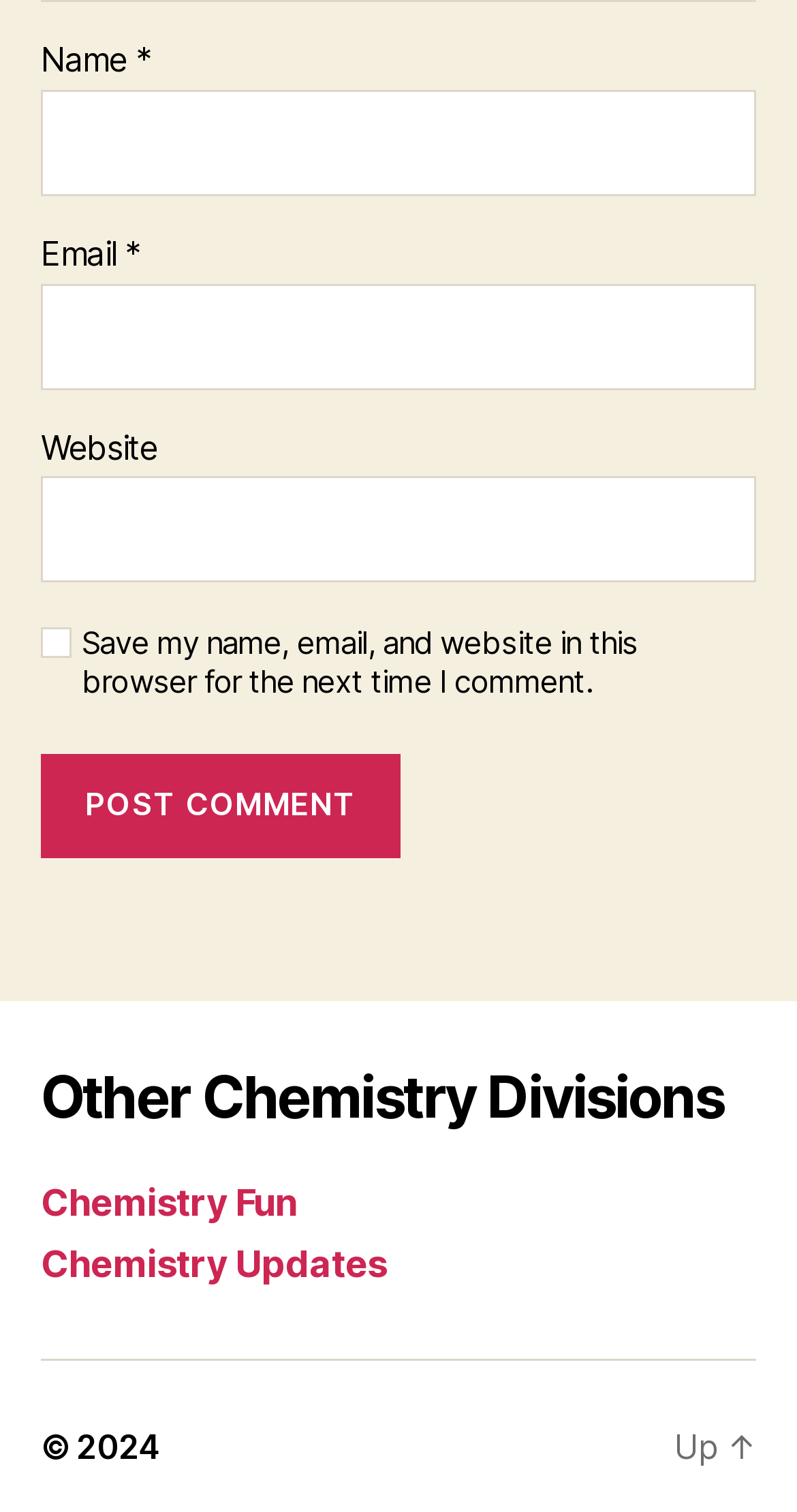What is the 'Up' link for?
Give a detailed and exhaustive answer to the question.

The 'Up' link is located at the bottom of the webpage. Its purpose is to allow the user to quickly navigate to the top of the page, likely to access the main content or navigation menu.